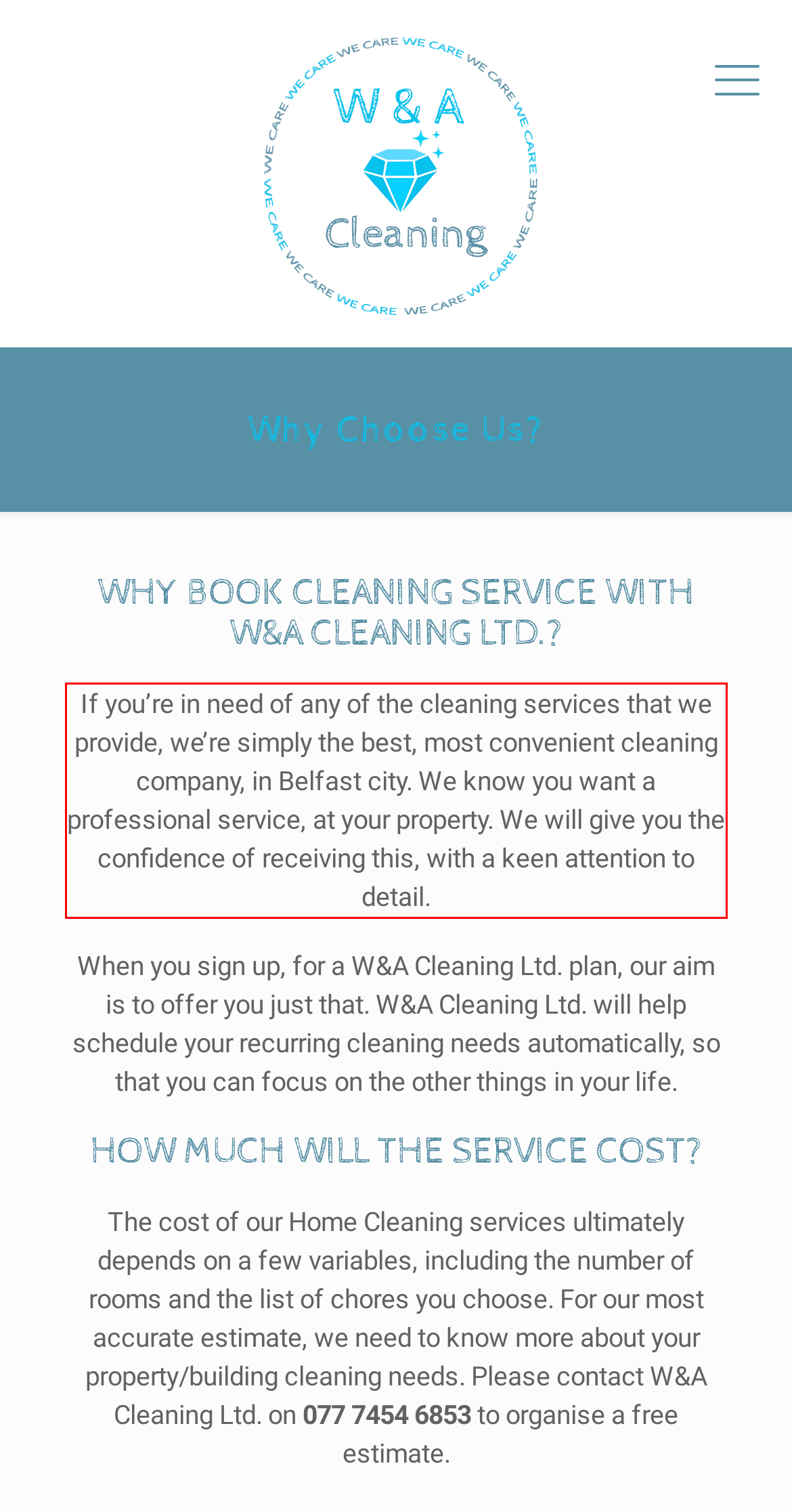Look at the webpage screenshot and recognize the text inside the red bounding box.

If you’re in need of any of the cleaning services that we provide, we’re simply the best, most convenient cleaning company, in Belfast city. We know you want a professional service, at your property. We will give you the confidence of receiving this, with a keen attention to detail.